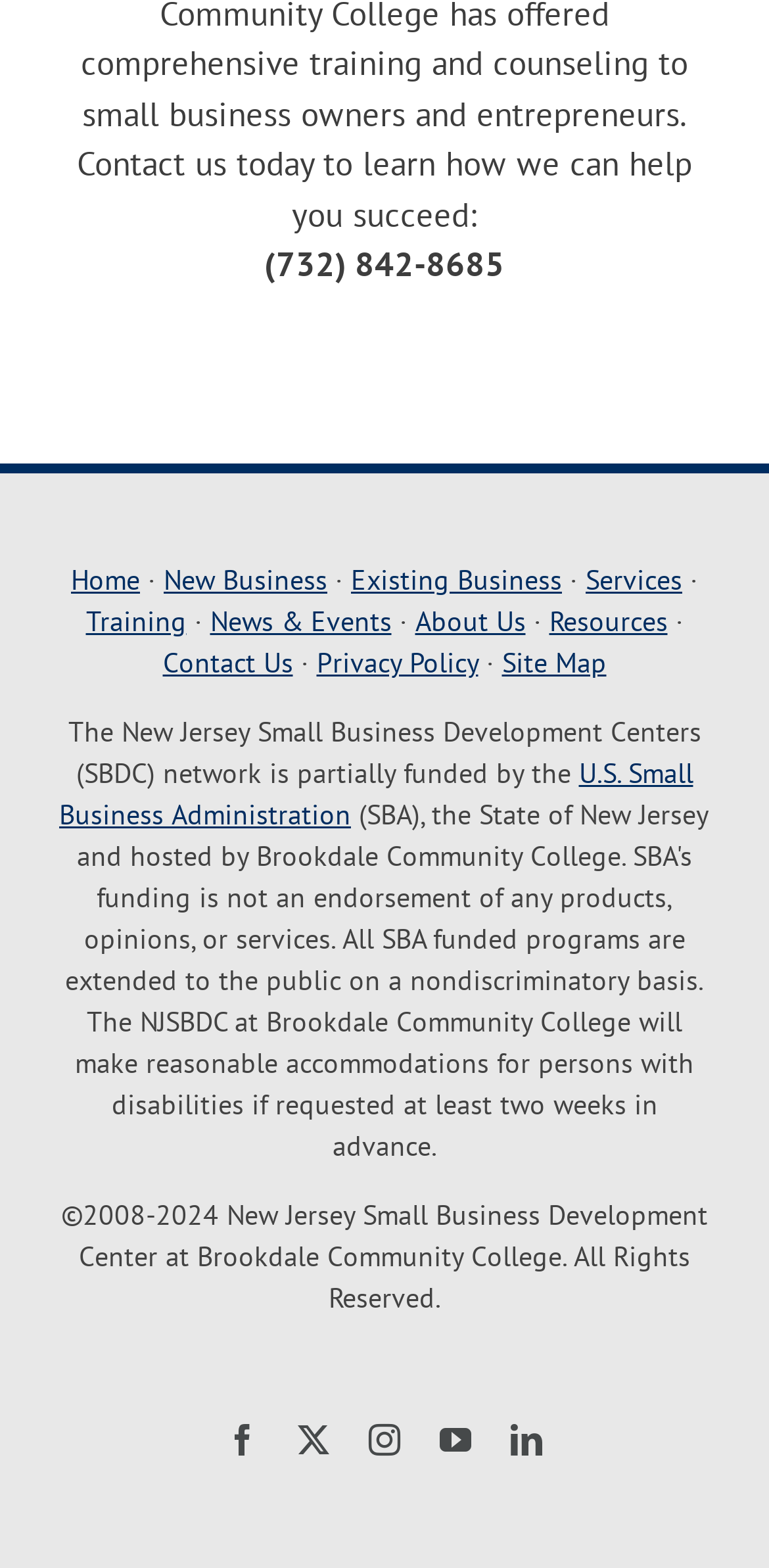Provide the bounding box coordinates of the section that needs to be clicked to accomplish the following instruction: "Read About Us."

[0.54, 0.385, 0.683, 0.407]